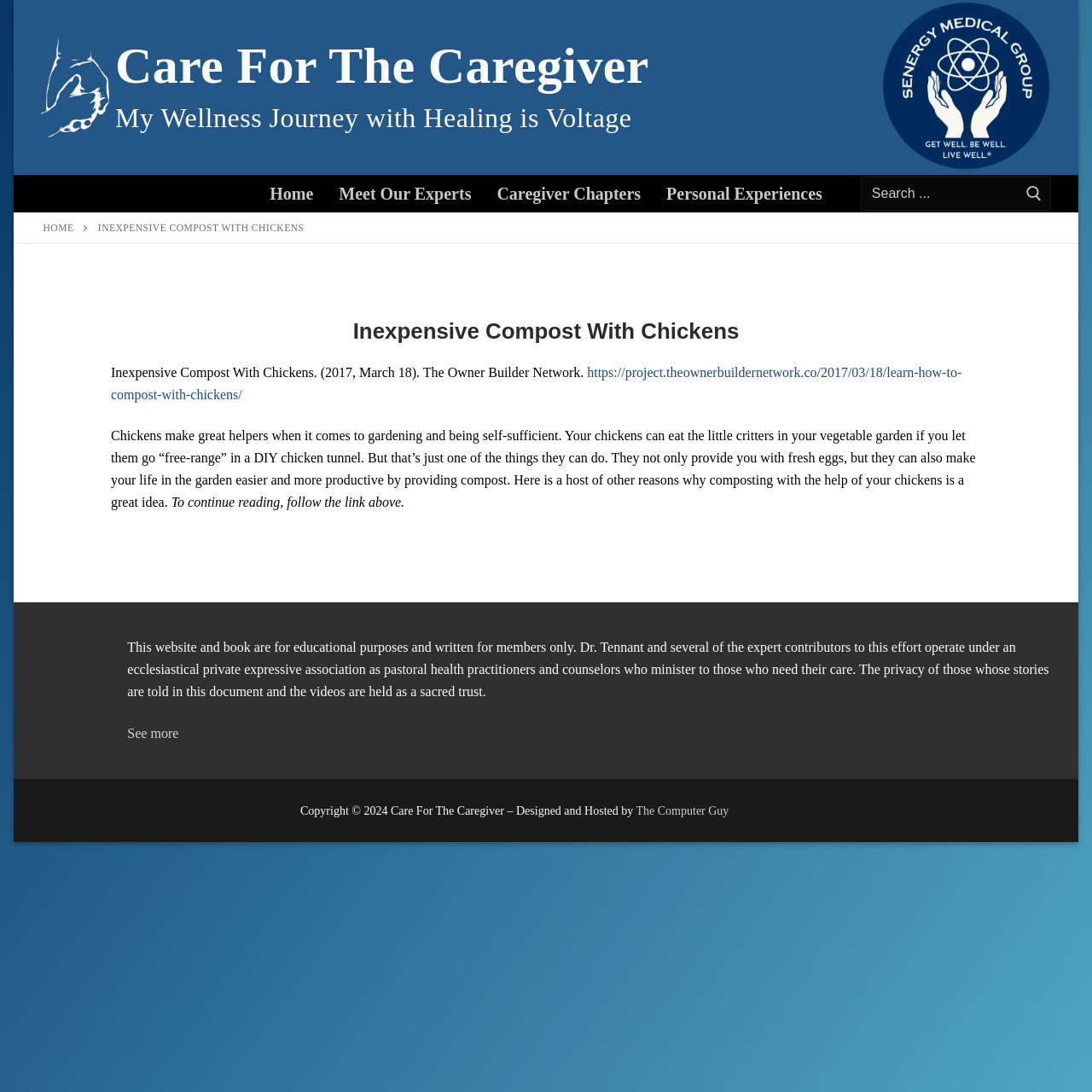Based on the element description: "parent_node: Search for:", identify the bounding box coordinates for this UI element. The coordinates must be four float numbers between 0 and 1, listed as [left, top, right, bottom].

[0.931, 0.161, 0.963, 0.193]